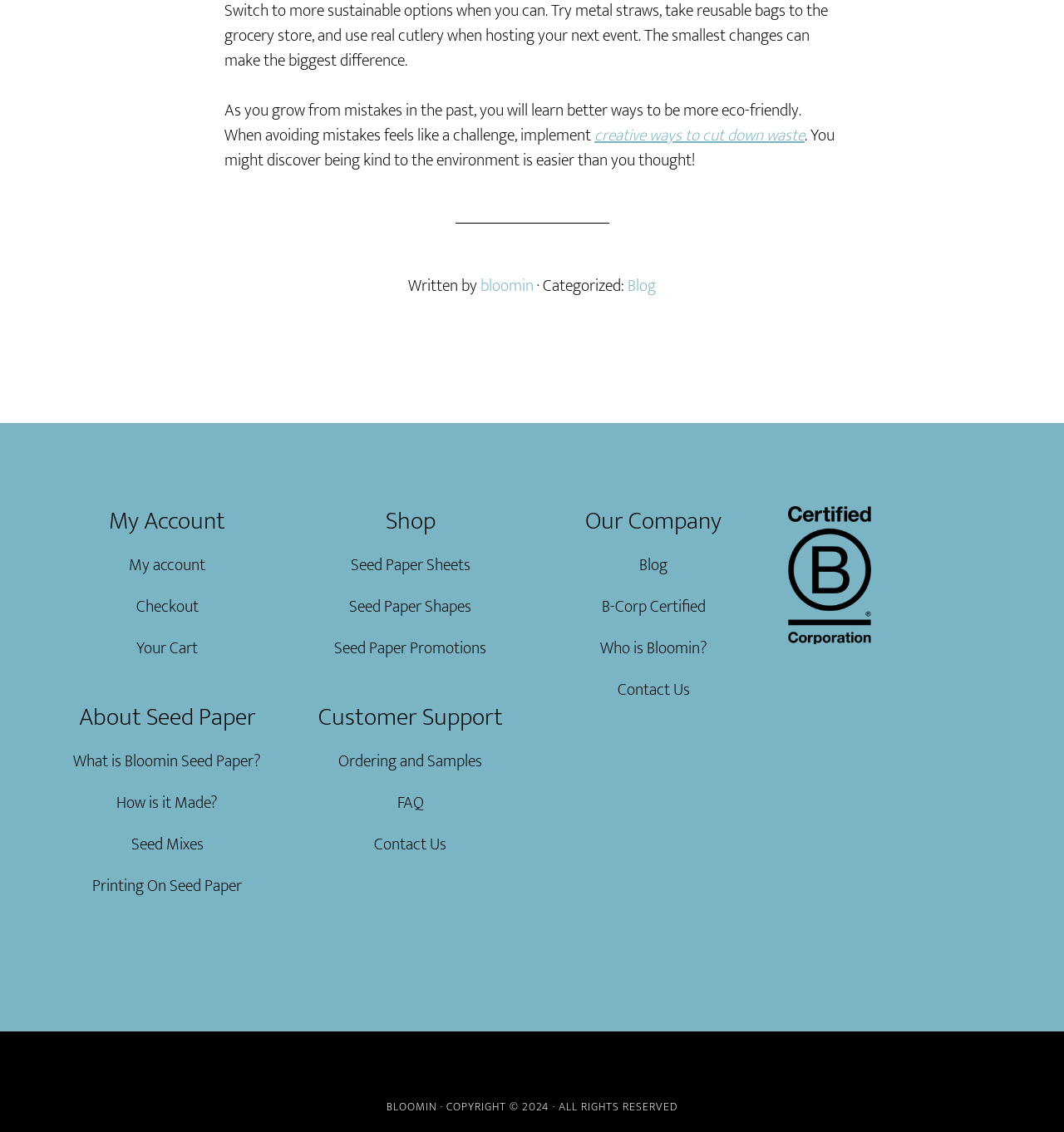Extract the bounding box coordinates for the HTML element that matches this description: "Printing On Seed Paper". The coordinates should be four float numbers between 0 and 1, i.e., [left, top, right, bottom].

[0.087, 0.77, 0.228, 0.795]